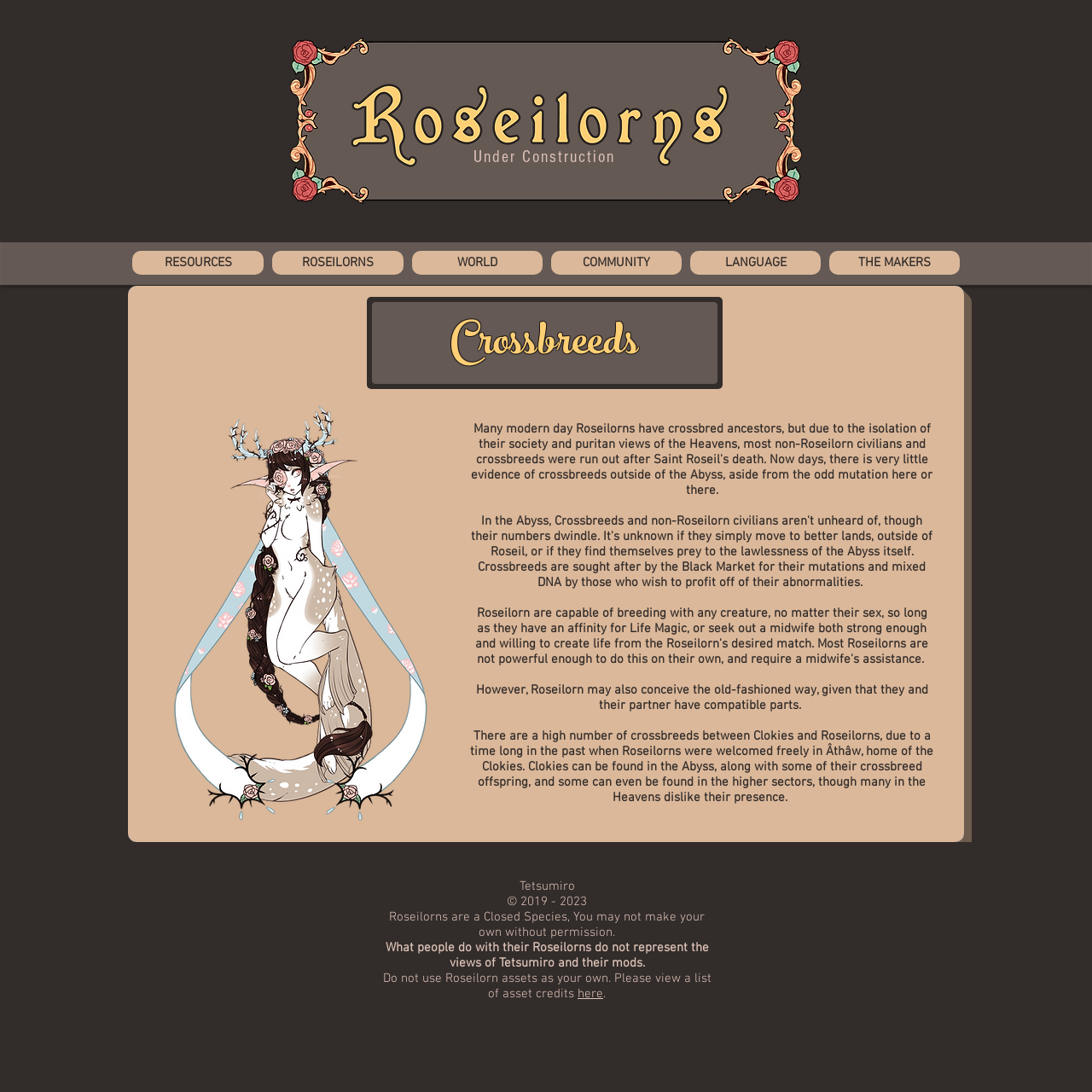Summarize the webpage with intricate details.

The webpage is about Crossbreeds, specifically Roseilorns. At the top, there is a header image with the text "Border_Kit_Header.png". Below the header, a prominent heading "Under Construction" is displayed. 

To the left of the heading, a navigation menu is situated, containing six options: "RESOURCES", "ROSEILORNS", "WORLD", "COMMUNITY", "LANGUAGE", and "THE MAKERS". 

The main content area is divided into two sections. The first section has a heading "Crossbreeds" and an image "kit_clokilornoops.png" to its left. Below the image, there are several paragraphs of text describing Crossbreeds, including their mutations, mixed DNA, and how they are sought after by the Black Market. The text also explains that Roseilorns can conceive in the old-fashioned way if they have compatible parts with their partner.

The second section, located at the bottom of the page, contains copyright information, including the name "Tetsumiro" and the years "2019 - 2023". There are also several notices about Roseilorns being a Closed Species, not representing the views of Tetsumiro and their mods, and not using Roseilorn assets without permission. A link to view a list of asset credits is provided at the very bottom.